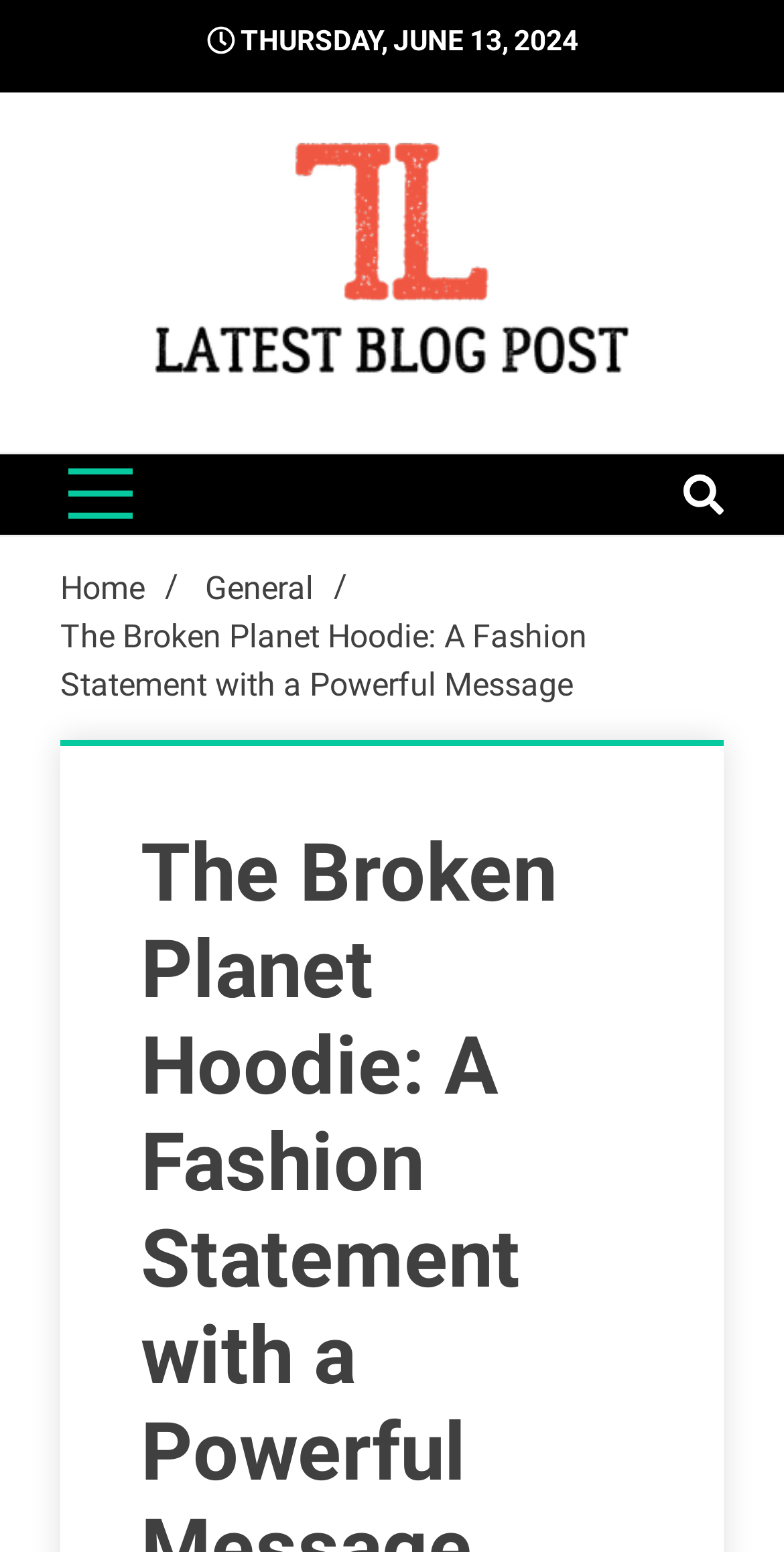Please provide the bounding box coordinates in the format (top-left x, top-left y, bottom-right x, bottom-right y). Remember, all values are floating point numbers between 0 and 1. What is the bounding box coordinate of the region described as: General

[0.262, 0.367, 0.4, 0.391]